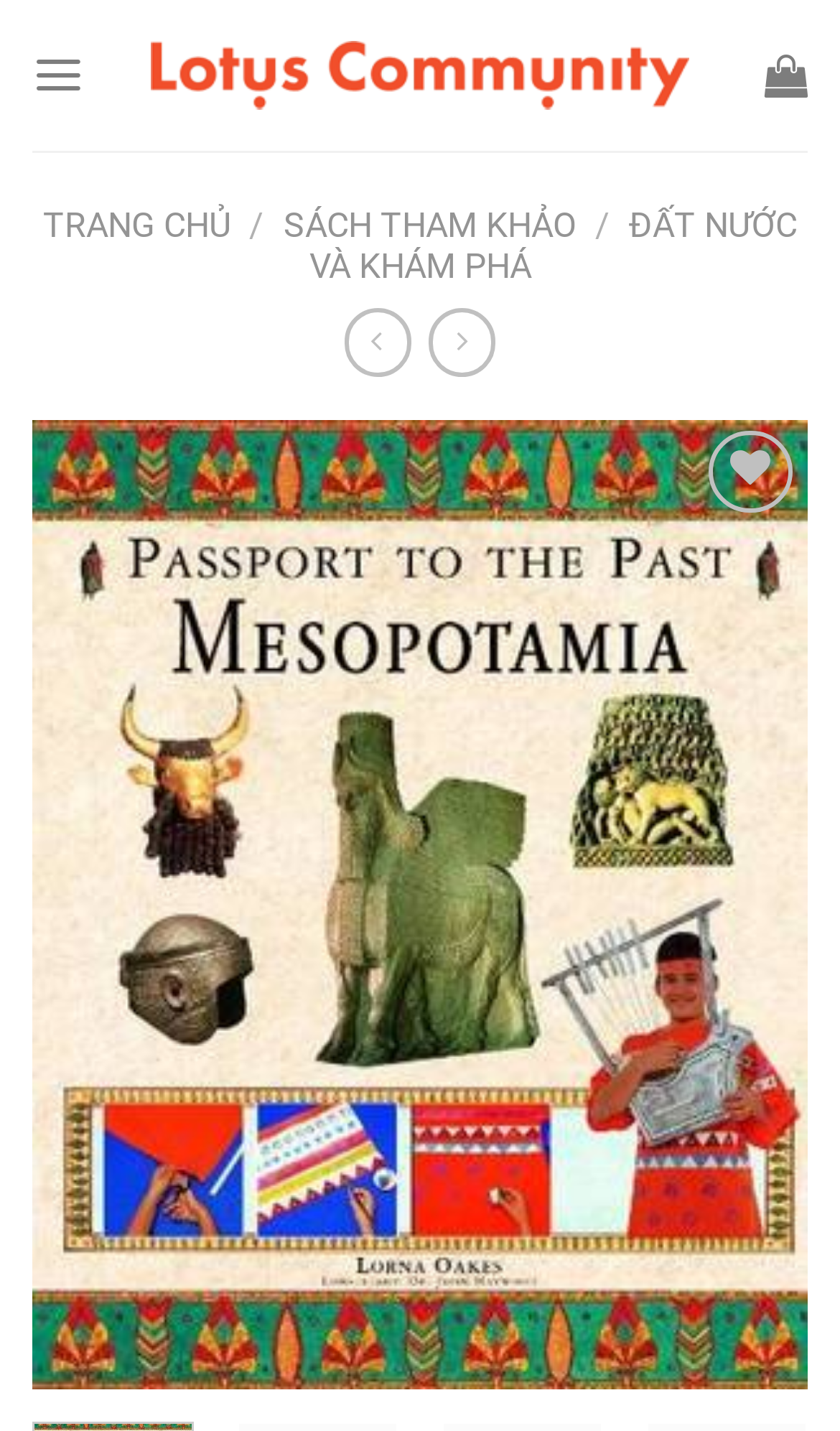Using the webpage screenshot, find the UI element described by Send. Provide the bounding box coordinates in the format (top-left x, top-left y, bottom-right x, bottom-right y), ensuring all values are floating point numbers between 0 and 1.

None